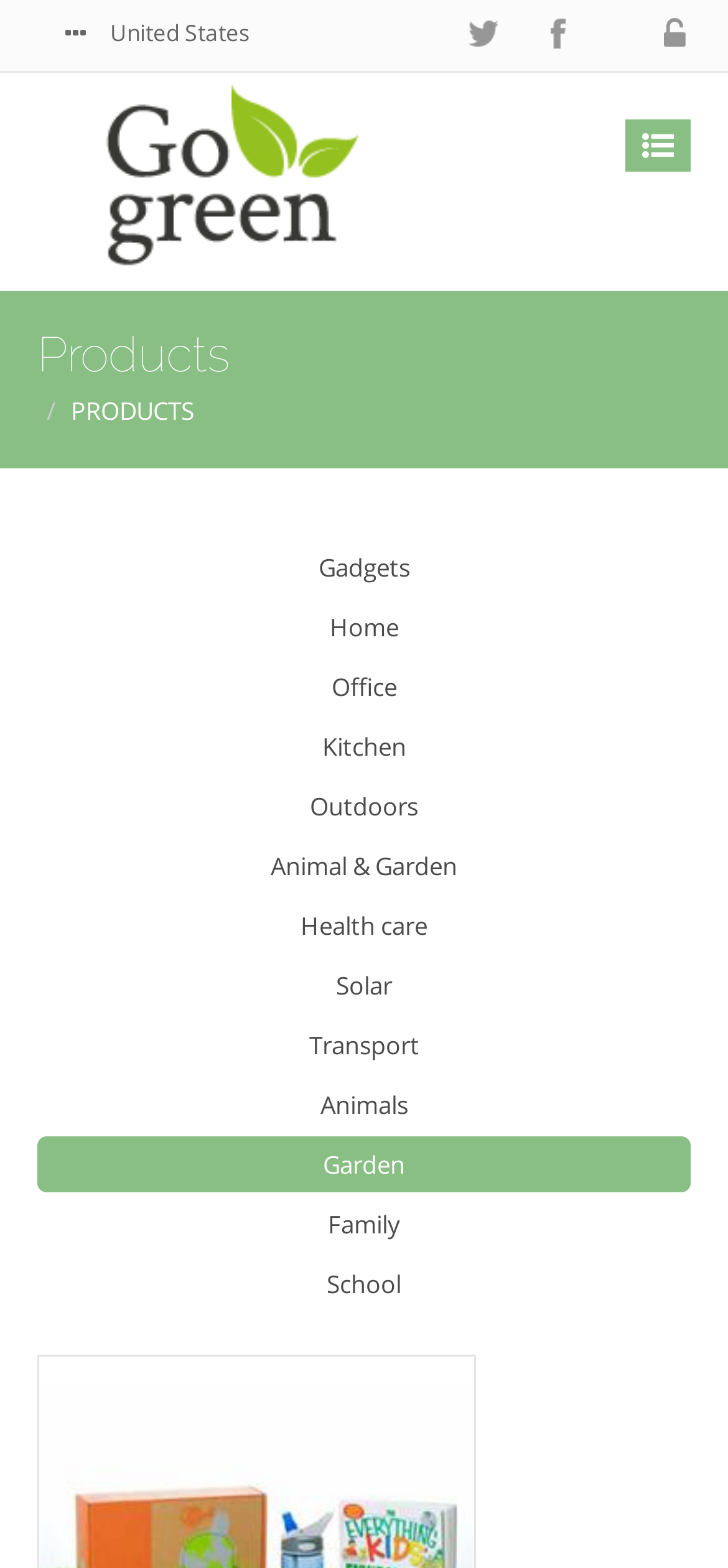What is the country mentioned on the webpage?
Using the image as a reference, deliver a detailed and thorough answer to the question.

I found the text 'United States' on the webpage, which indicates that the country mentioned is the United States.